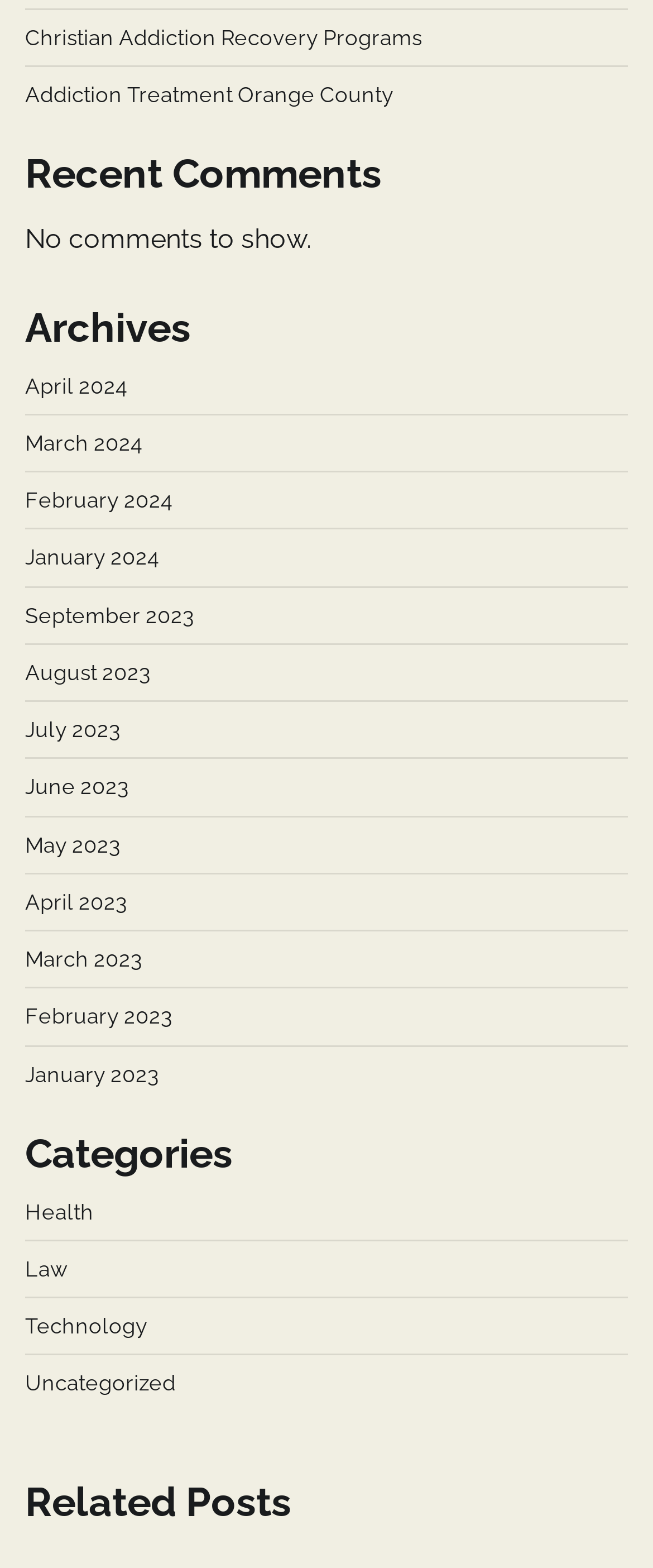How many links are related to addiction recovery?
Based on the visual content, answer with a single word or a brief phrase.

2